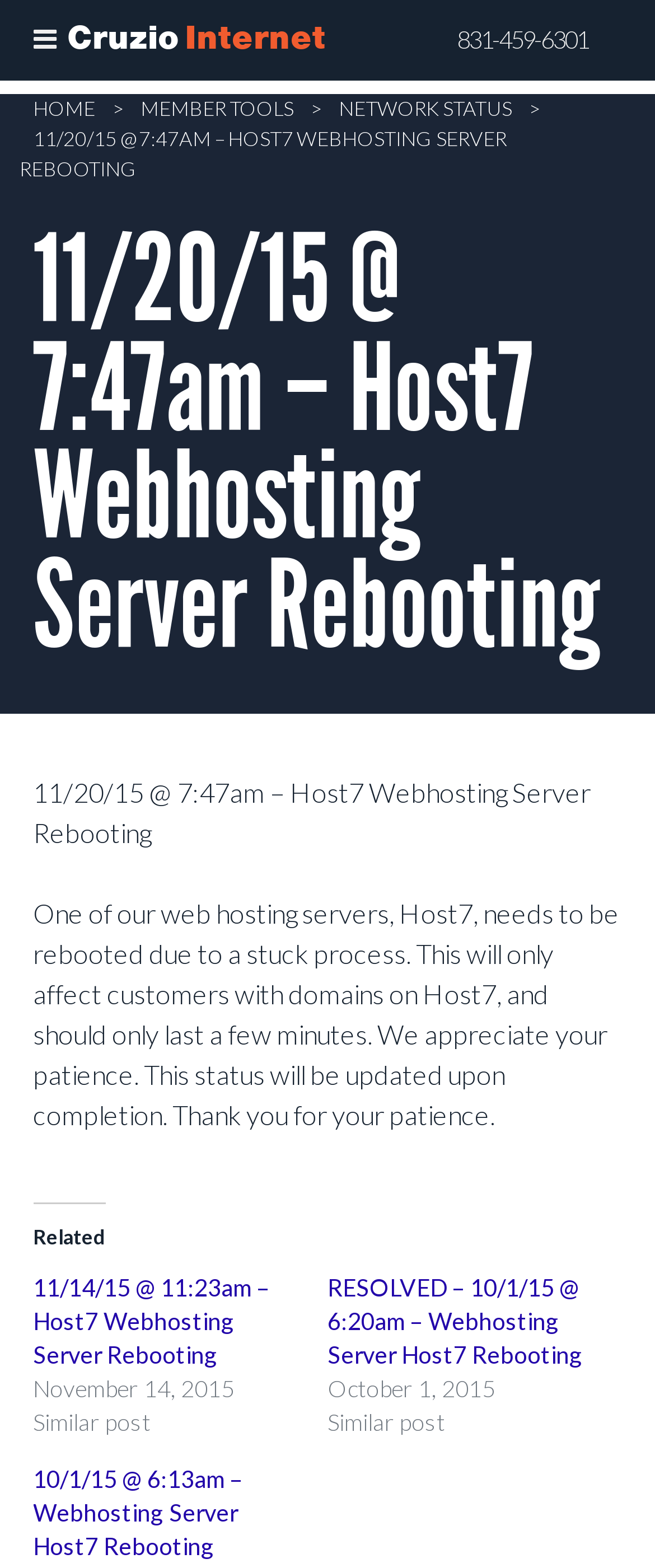What is the name of the web hosting server being rebooted?
From the image, respond with a single word or phrase.

Host7